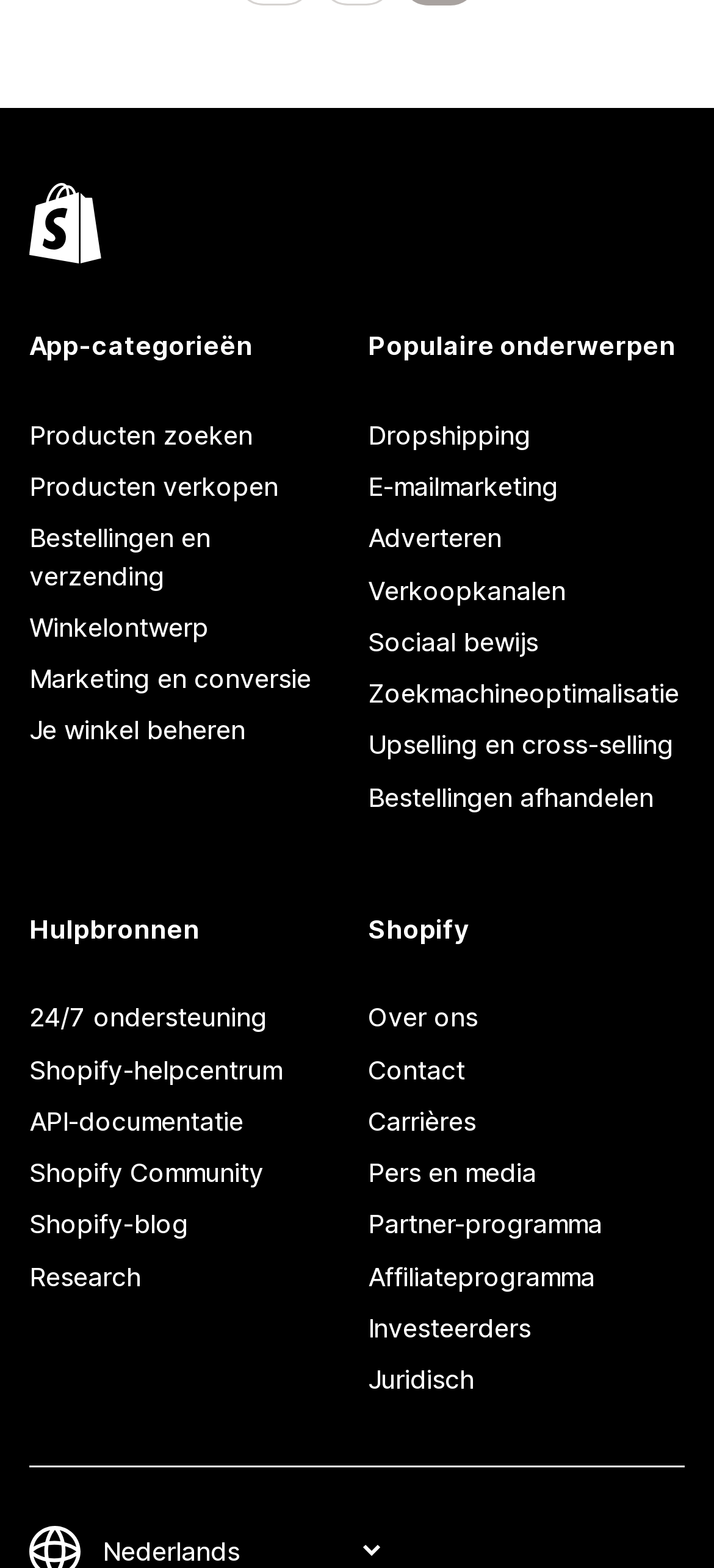Carefully examine the image and provide an in-depth answer to the question: How many links are under the 'Hulpbronnen' heading?

Under the 'Hulpbronnen' heading, there are 5 links which are '24/7 ondersteuning', 'Shopify-helpcentrum', 'API-documentatie', 'Shopify Community', and 'Shopify-blog'. These links are located at the middle left of the webpage with bounding box coordinates ranging from [0.041, 0.633, 0.485, 0.666] to [0.041, 0.831, 0.485, 0.864].